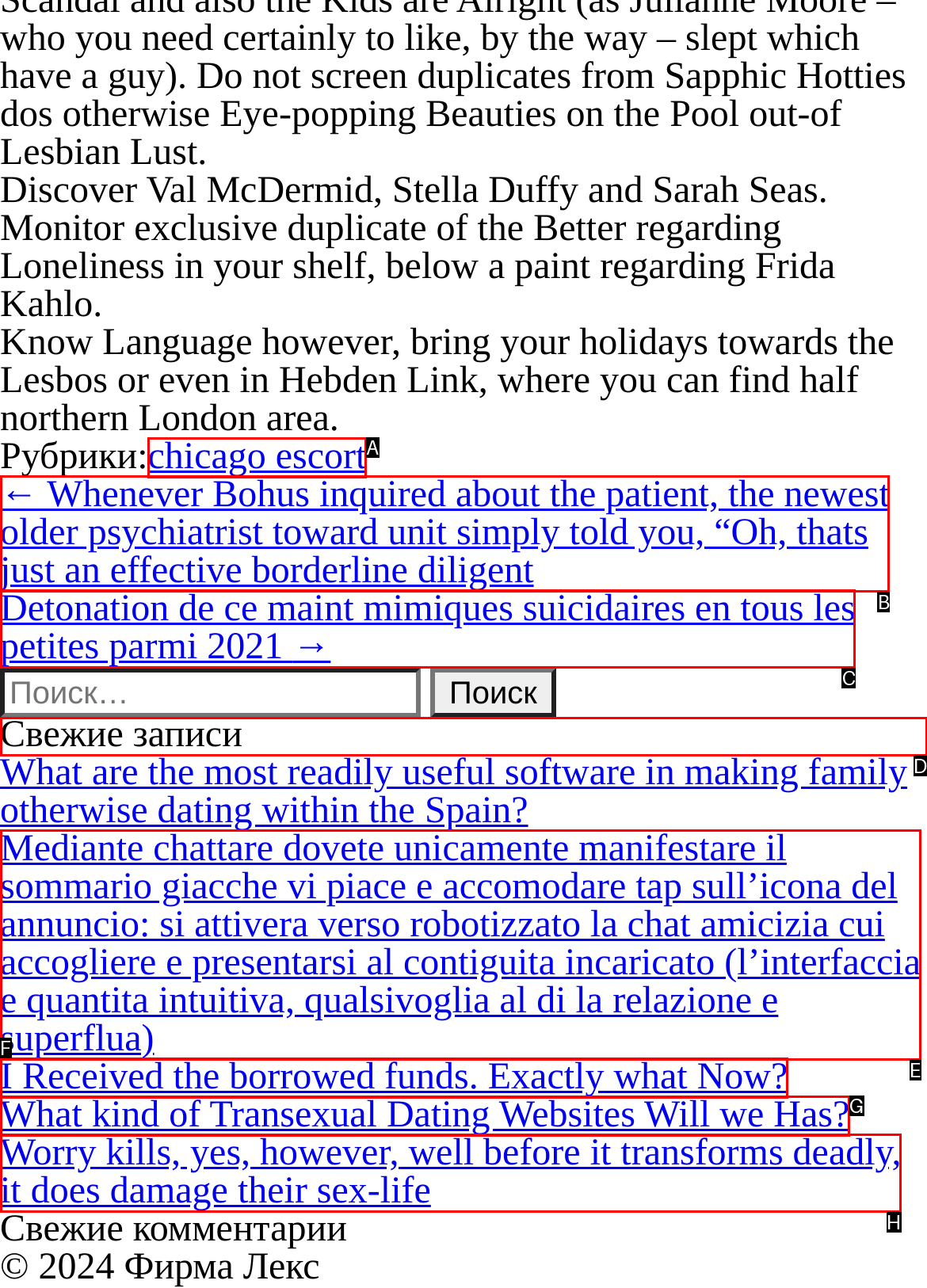Select the appropriate bounding box to fulfill the task: Read the latest posts Respond with the corresponding letter from the choices provided.

D